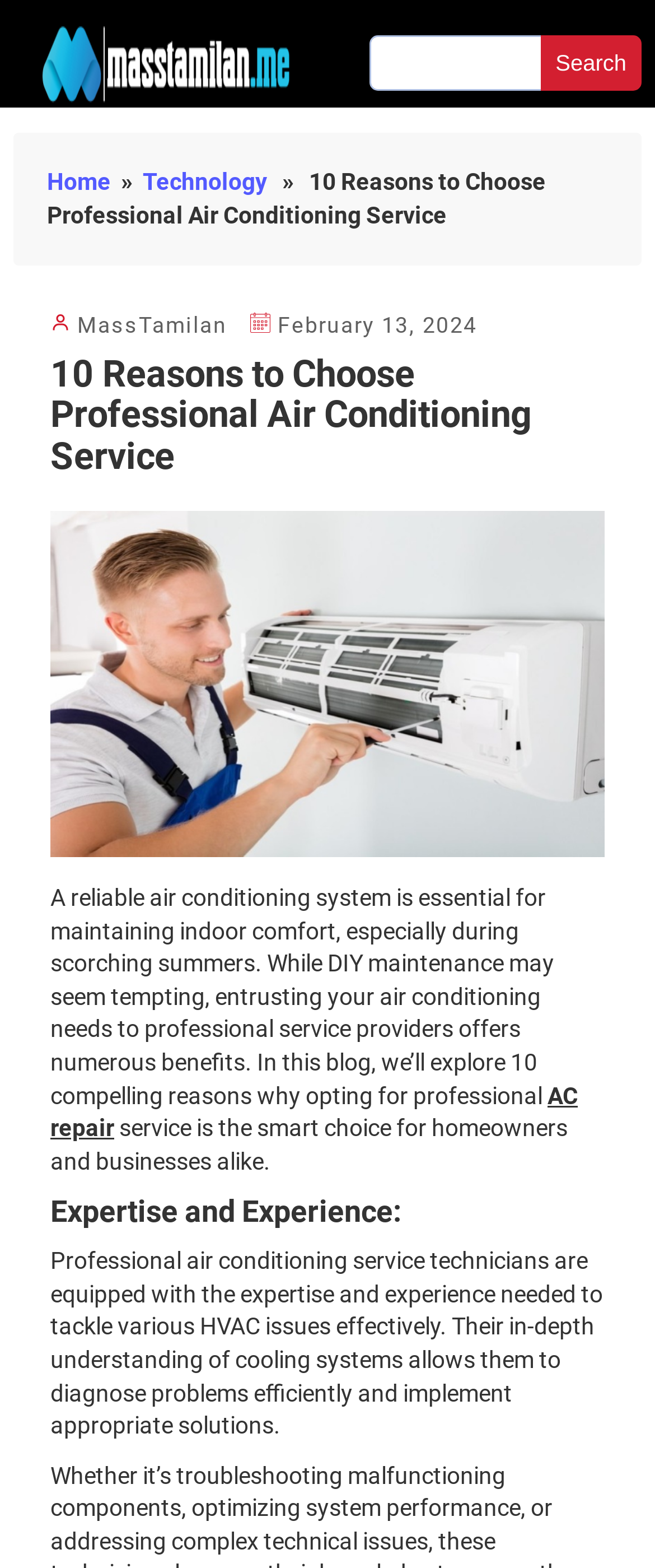Identify and generate the primary title of the webpage.

10 Reasons to Choose Professional Air Conditioning Service